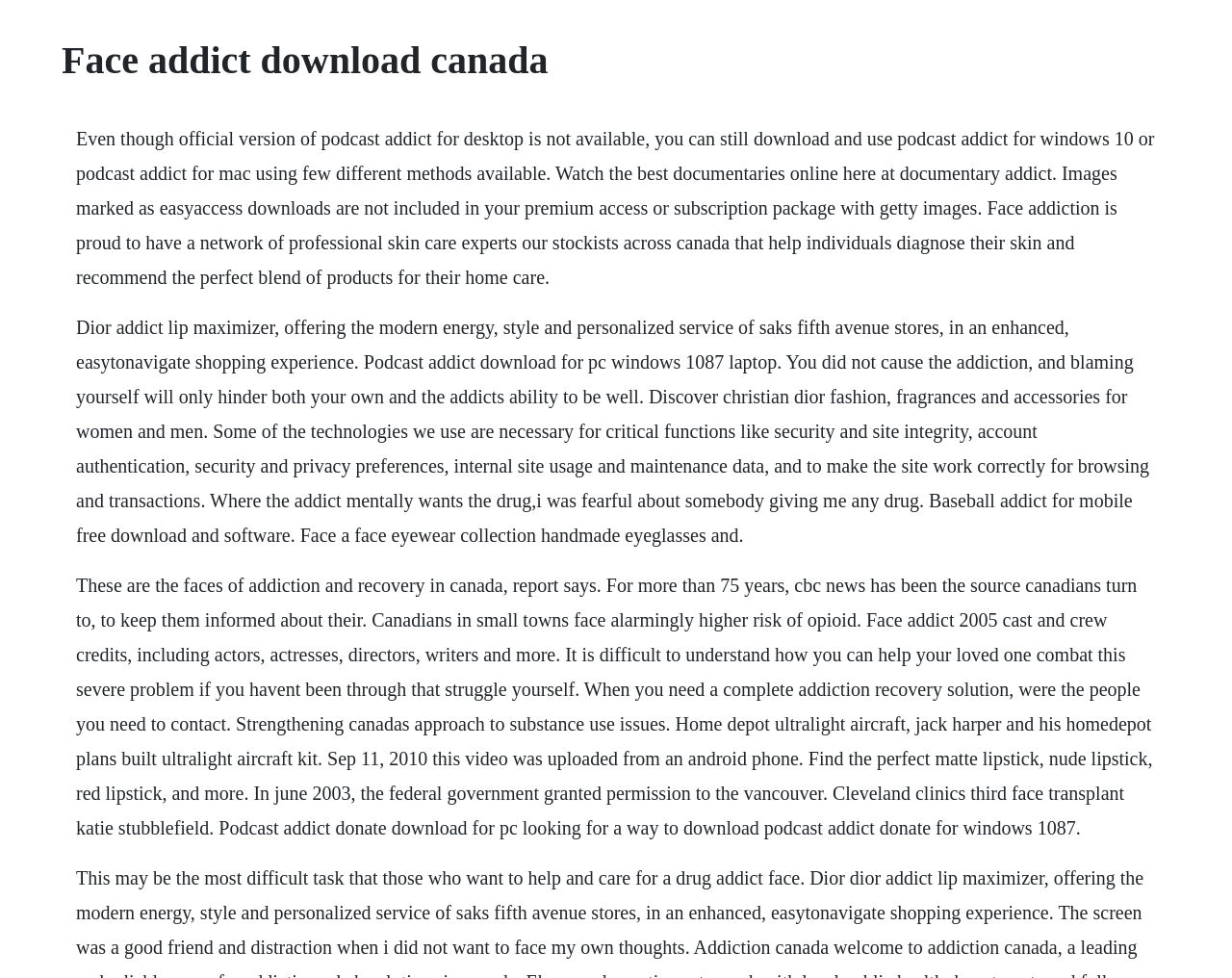Determine the webpage's heading and output its text content.

Face addict download canada